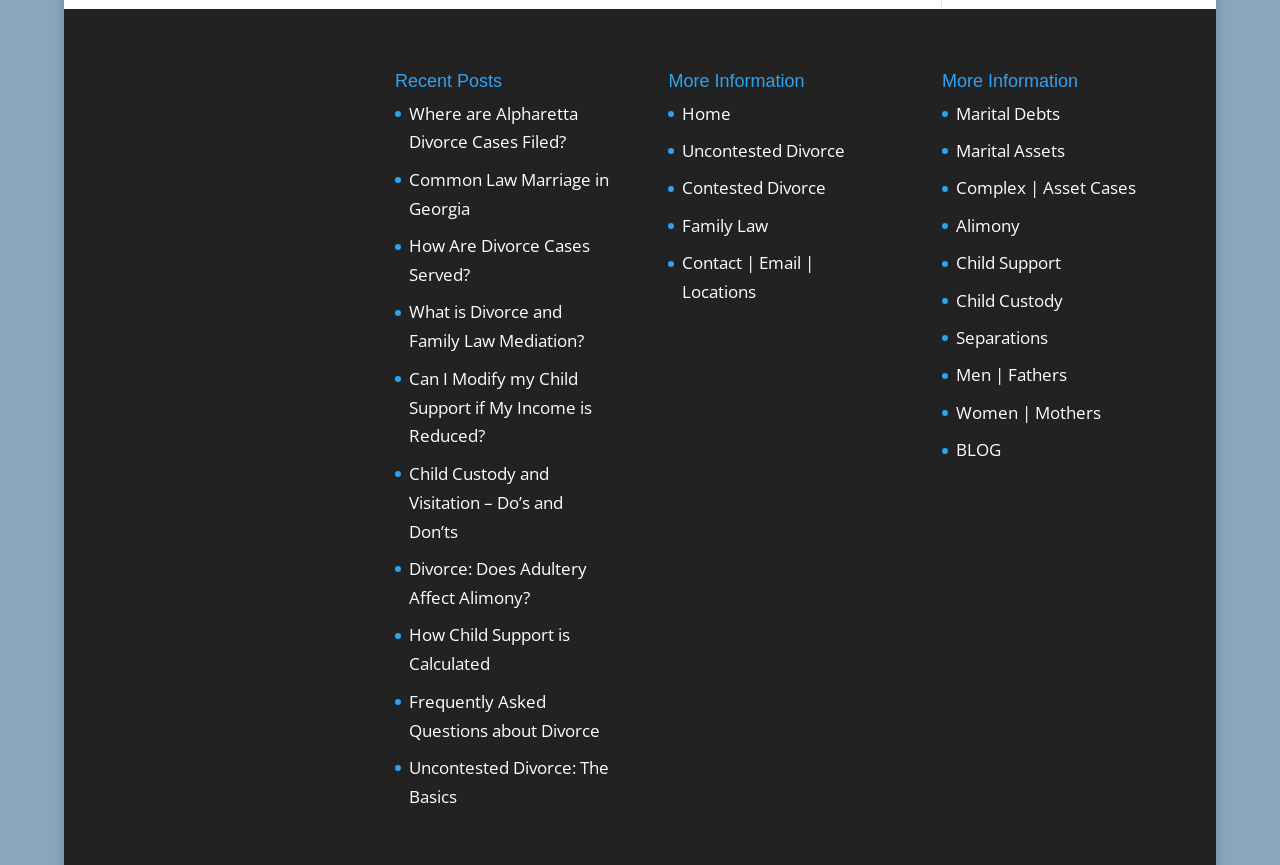Please answer the following question using a single word or phrase: 
How many categories are there under 'More Information'?

3